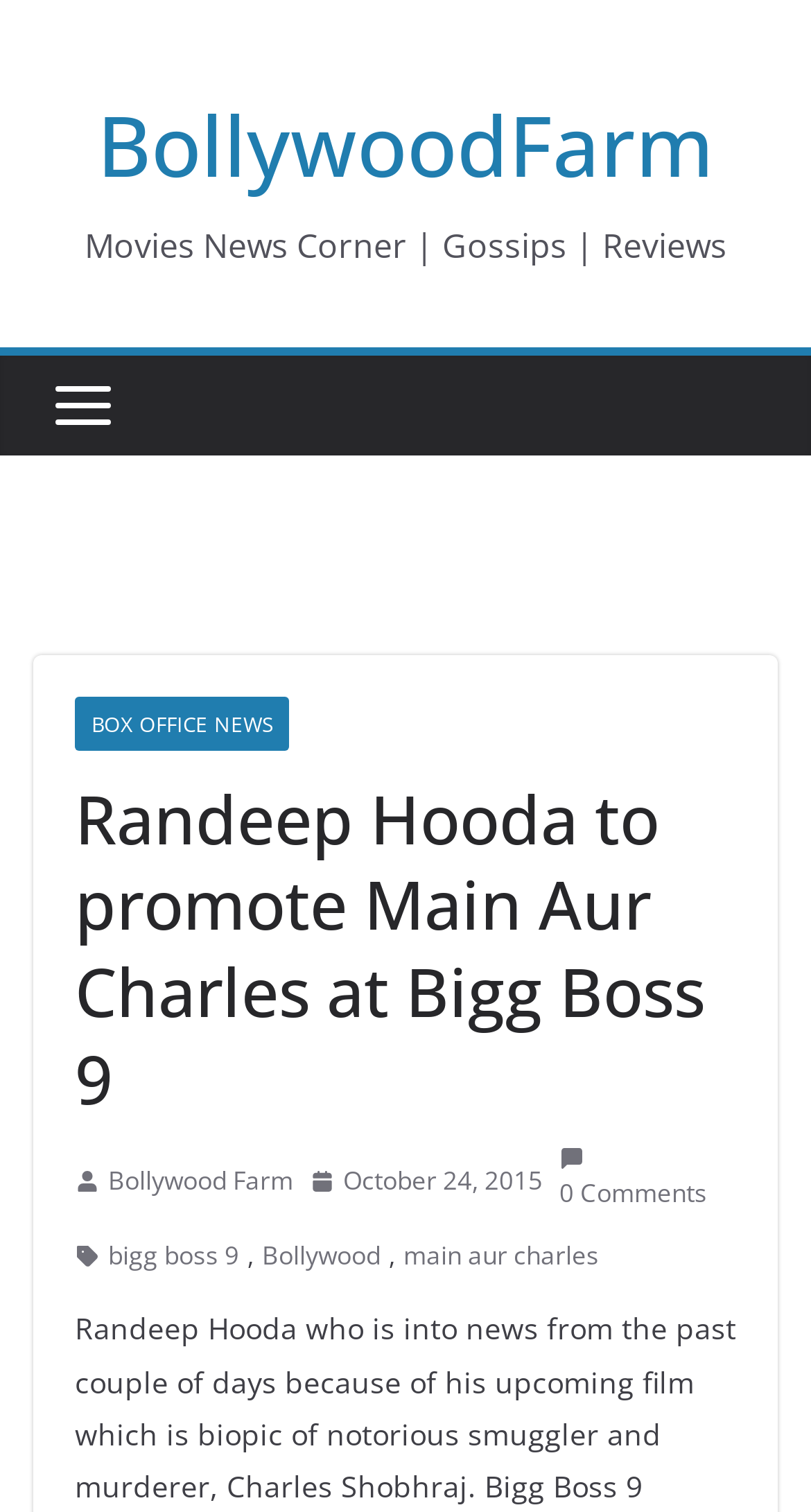Please identify the bounding box coordinates of the element I need to click to follow this instruction: "Go to February 2024".

None